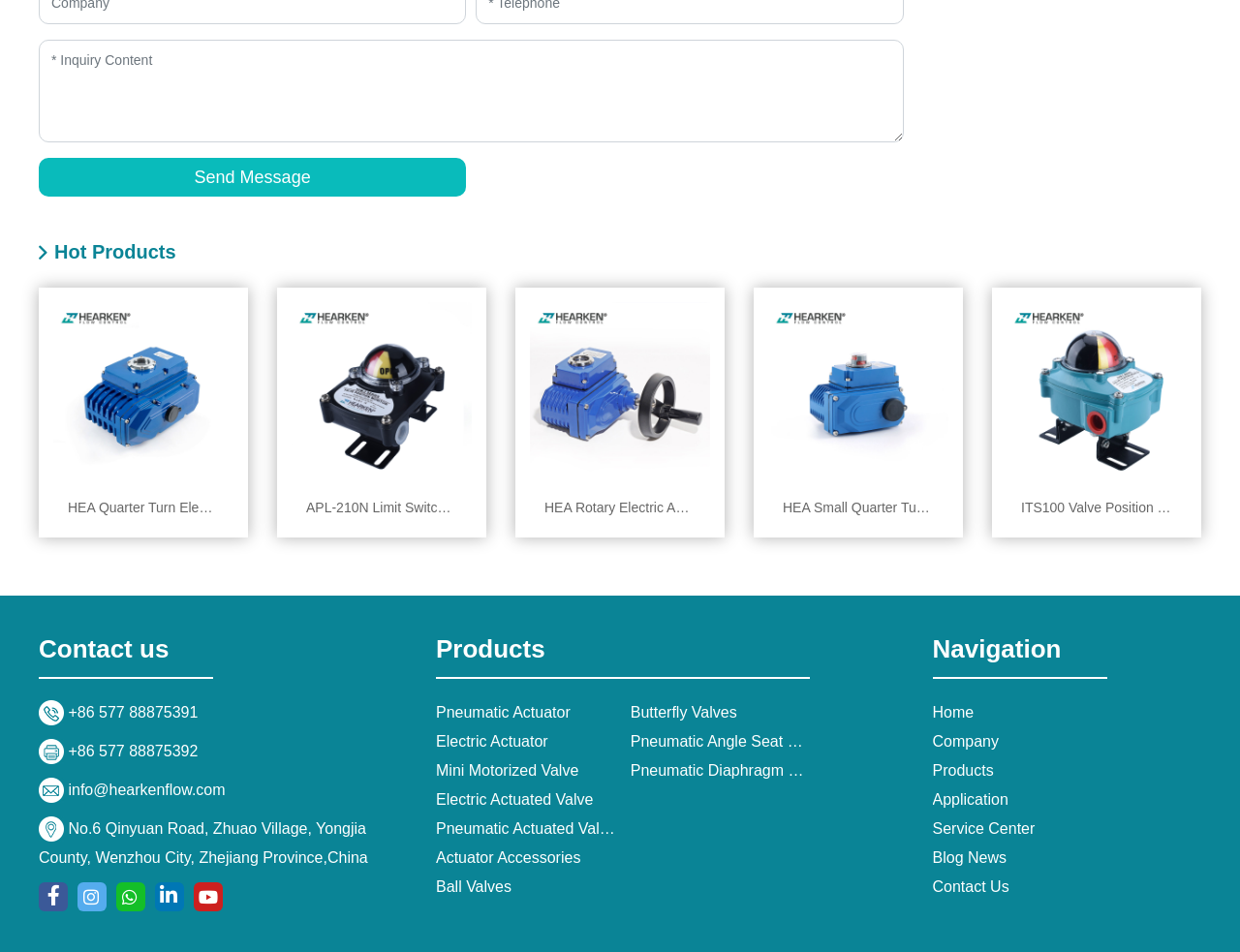Determine the bounding box coordinates for the UI element with the following description: "Butterfly Valves". The coordinates should be four float numbers between 0 and 1, represented as [left, top, right, bottom].

[0.508, 0.739, 0.594, 0.757]